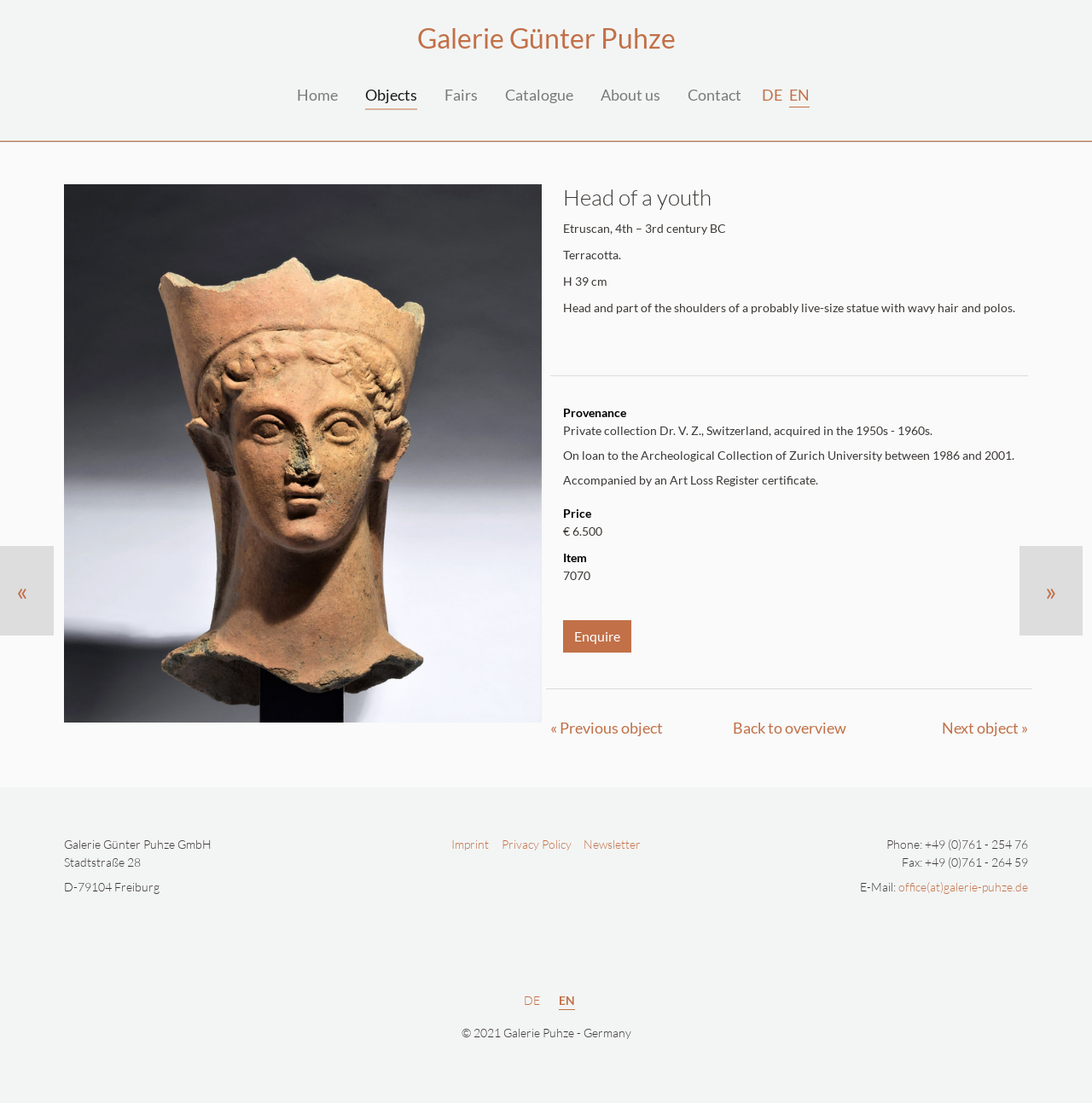Using the elements shown in the image, answer the question comprehensively: Where was the head of a youth on loan between 1986 and 2001?

I found the answer by looking at the provenance of the object 'Head of a youth' which mentions that it was on loan to the Archeological Collection of Zurich University between 1986 and 2001.